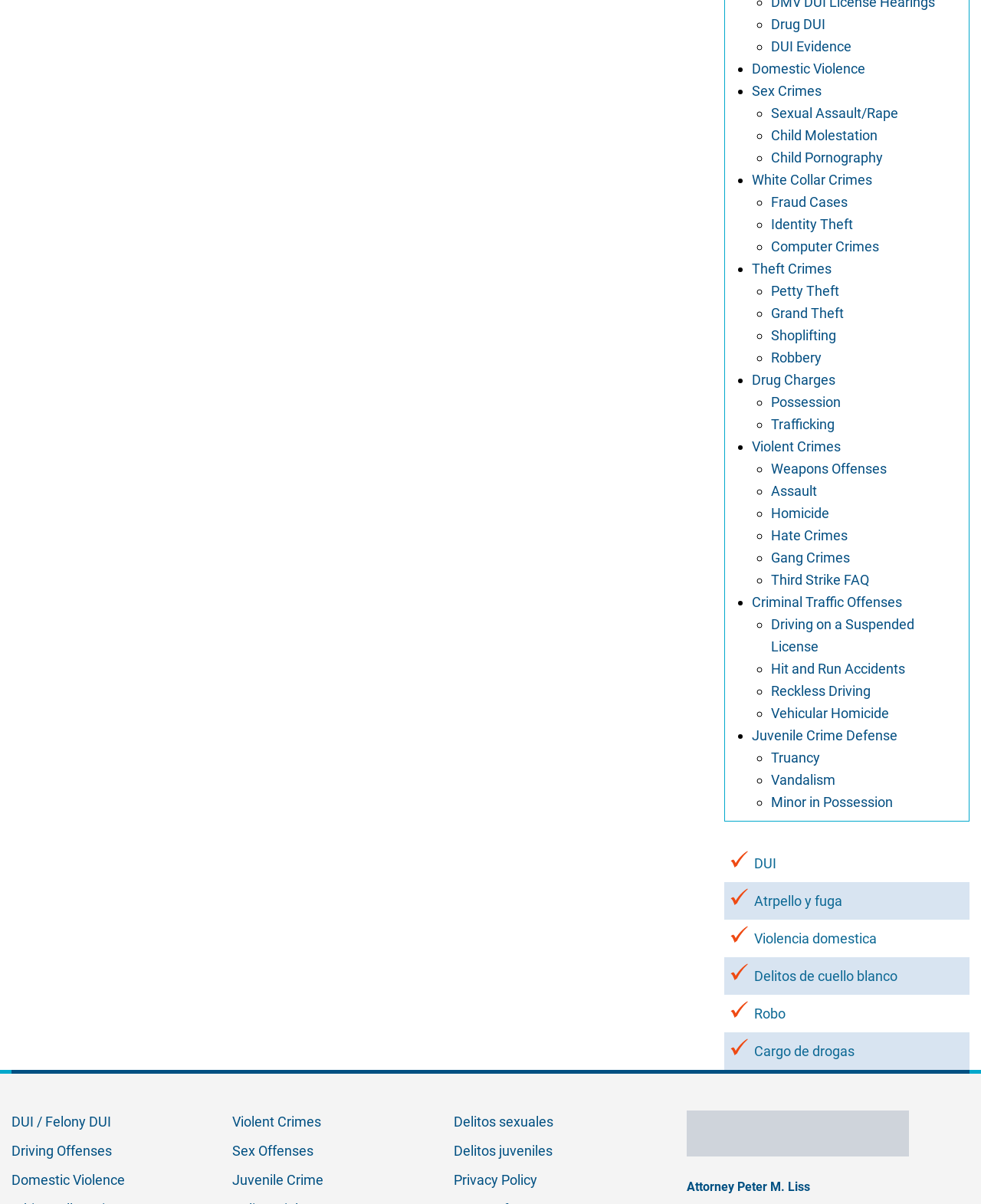What is the specific crime listed under 'Violent Crimes'?
Please use the image to provide a one-word or short phrase answer.

Assault